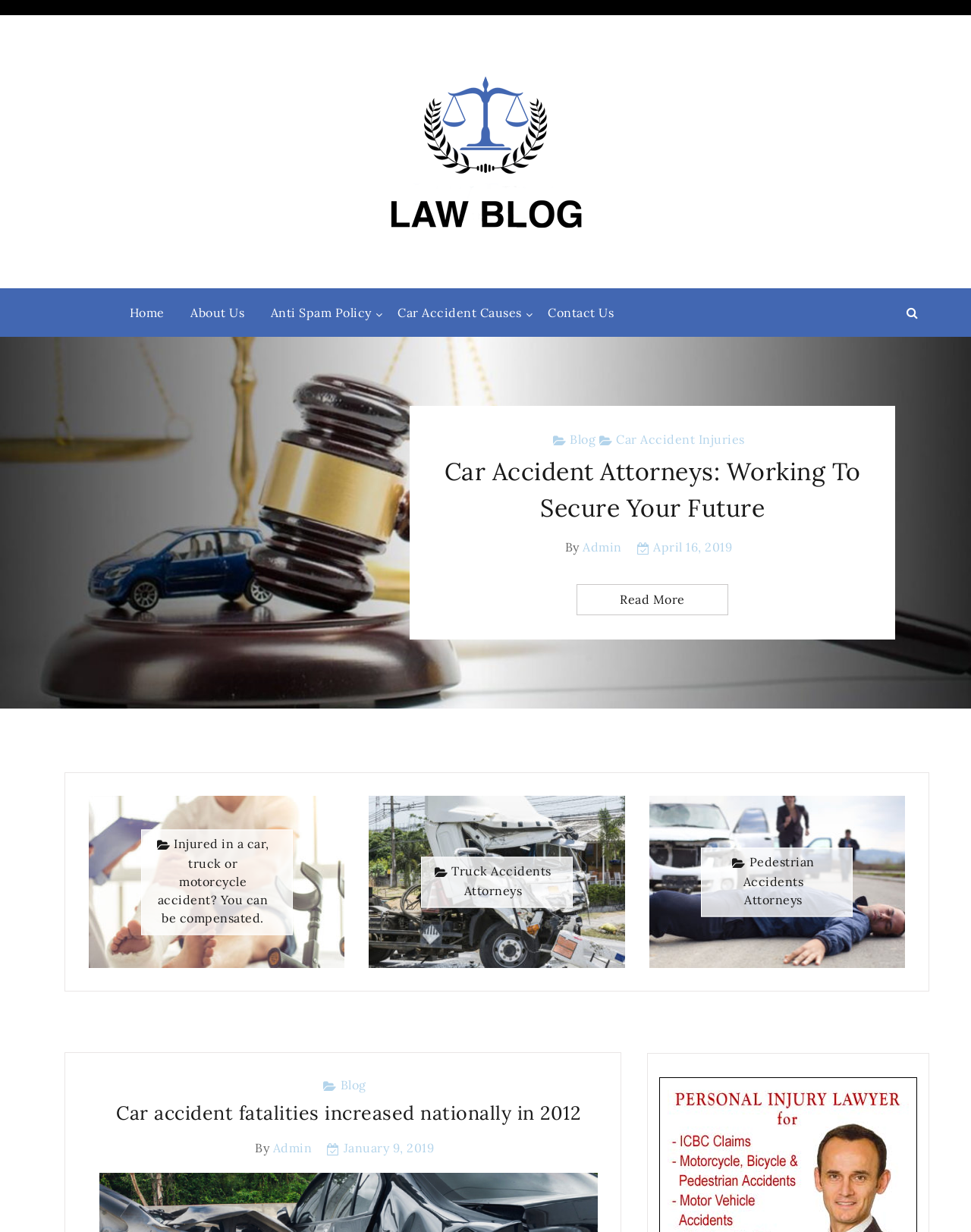Who wrote the first article on the page?
From the screenshot, provide a brief answer in one word or phrase.

Admin